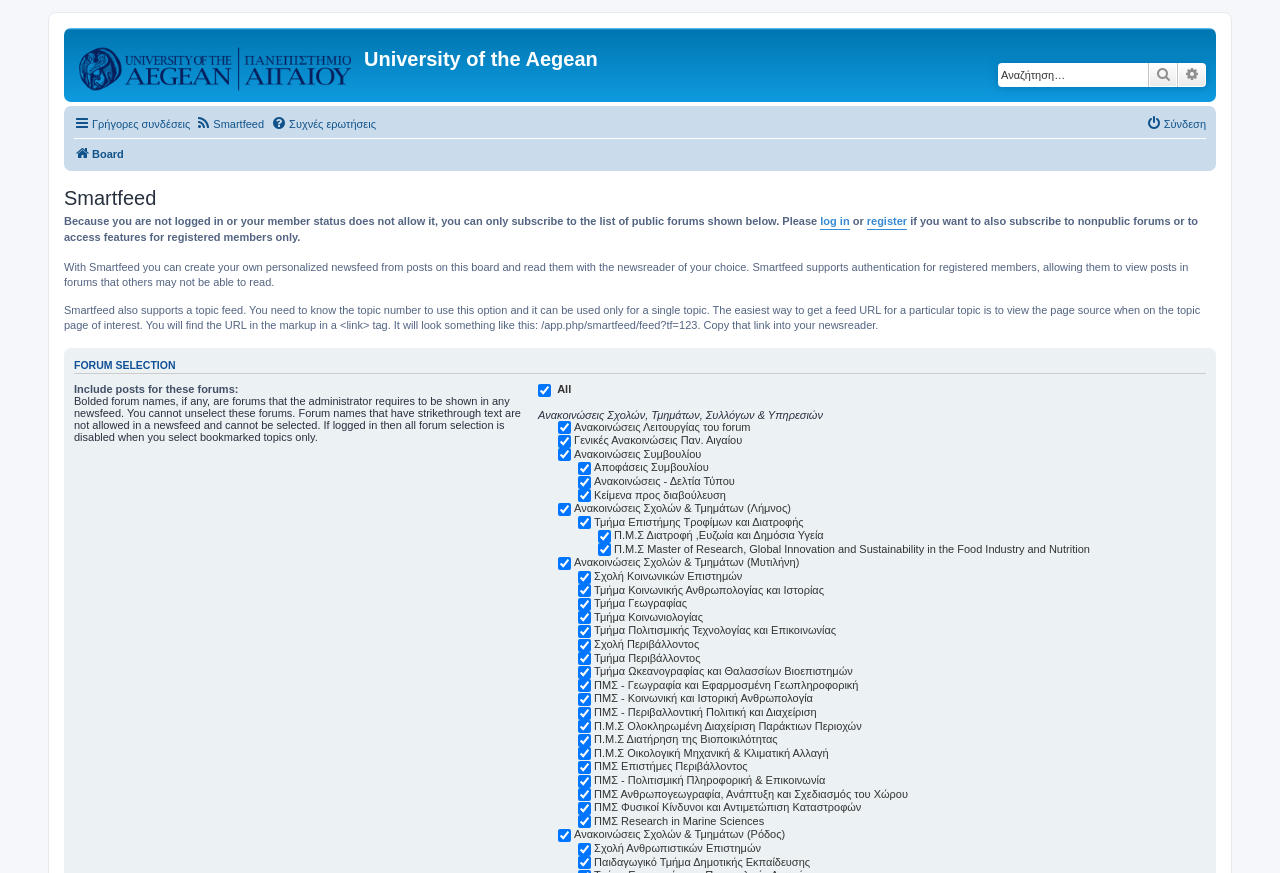Extract the top-level heading from the webpage and provide its text.

University of the Aegean